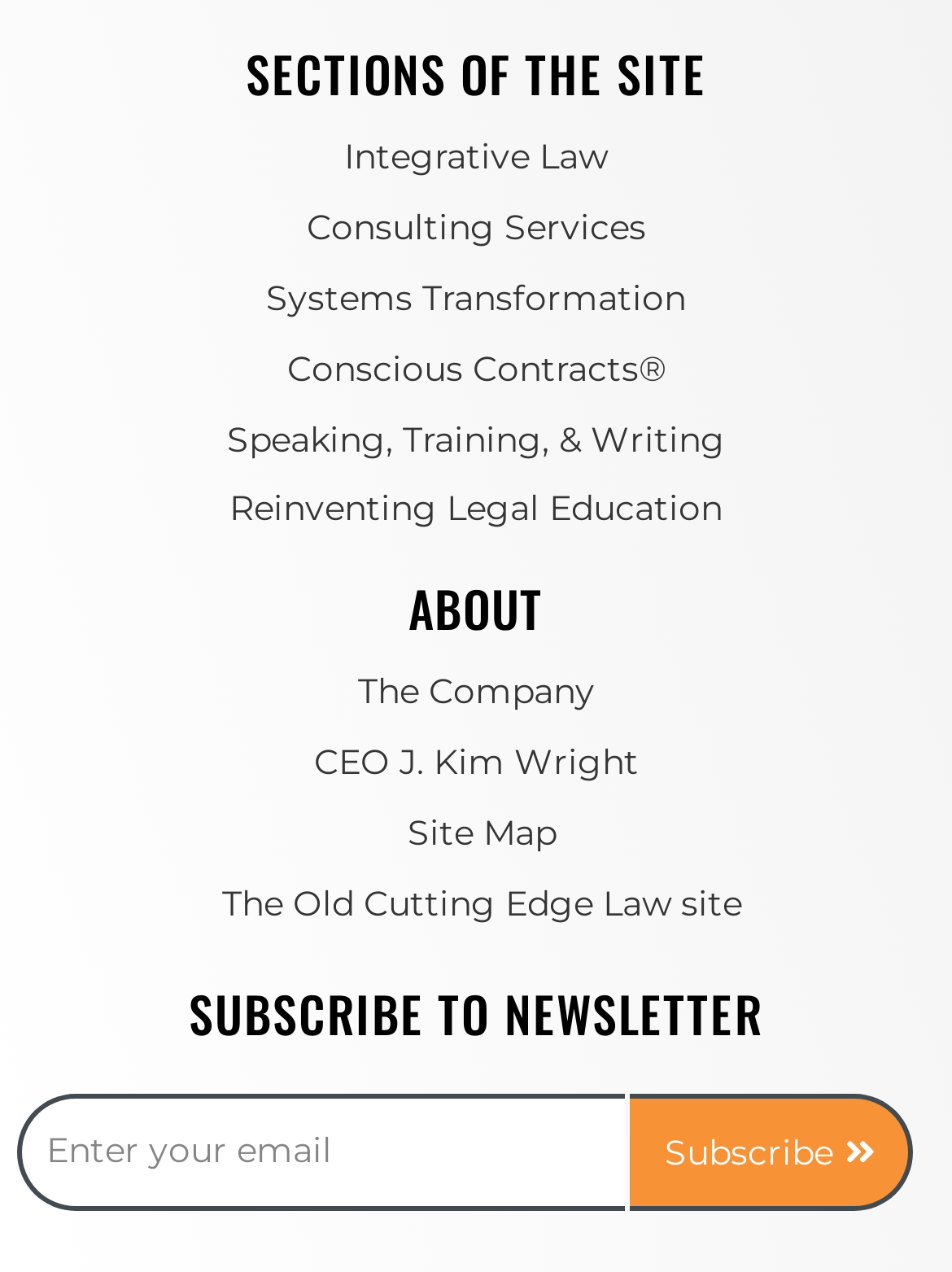What is required to subscribe to the newsletter?
Provide a detailed answer to the question, using the image to inform your response.

I found a textbox labeled 'Email' with a 'required' attribute, which indicates that an email address is necessary to subscribe to the newsletter.